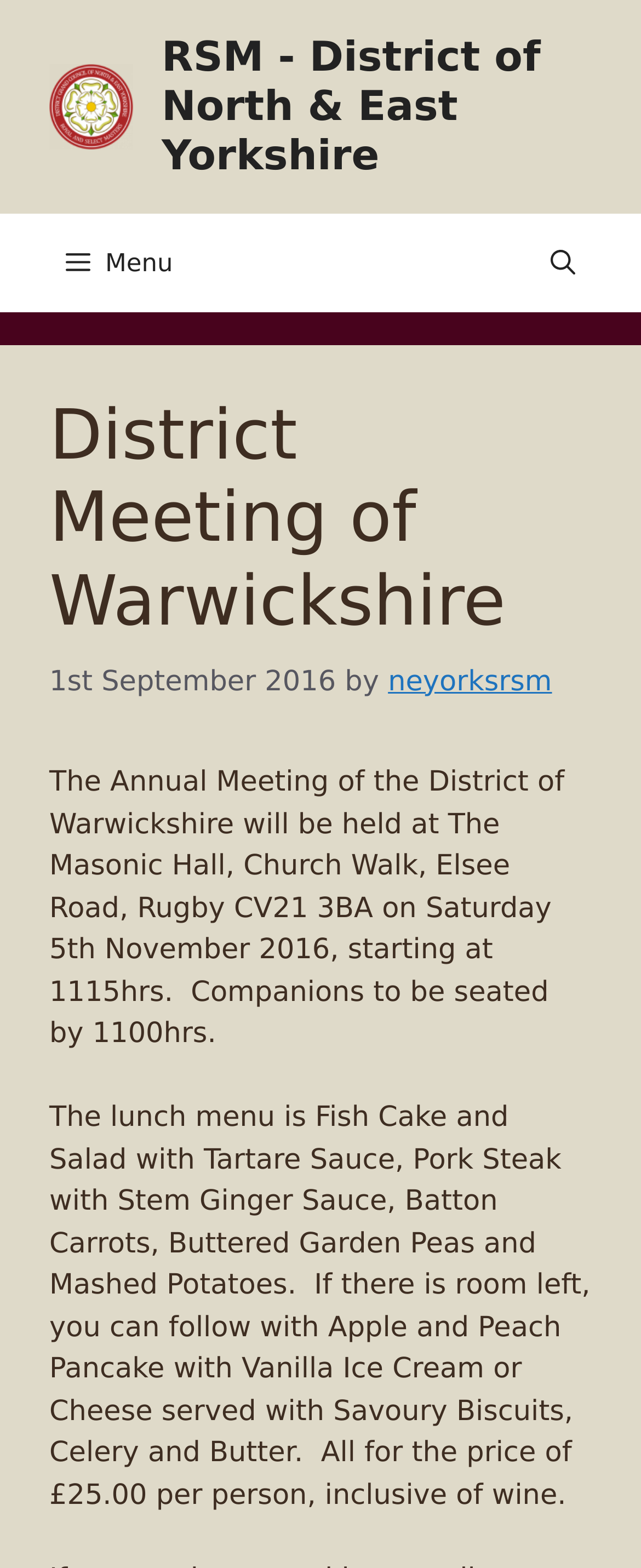What is the time of the District Meeting of Warwickshire?
Provide an in-depth answer to the question, covering all aspects.

I found the time by looking at the text content of the webpage, specifically the paragraph that starts with 'The Annual Meeting of the District of Warwickshire will be held...'. The time is mentioned as 'starting at 1115hrs'.